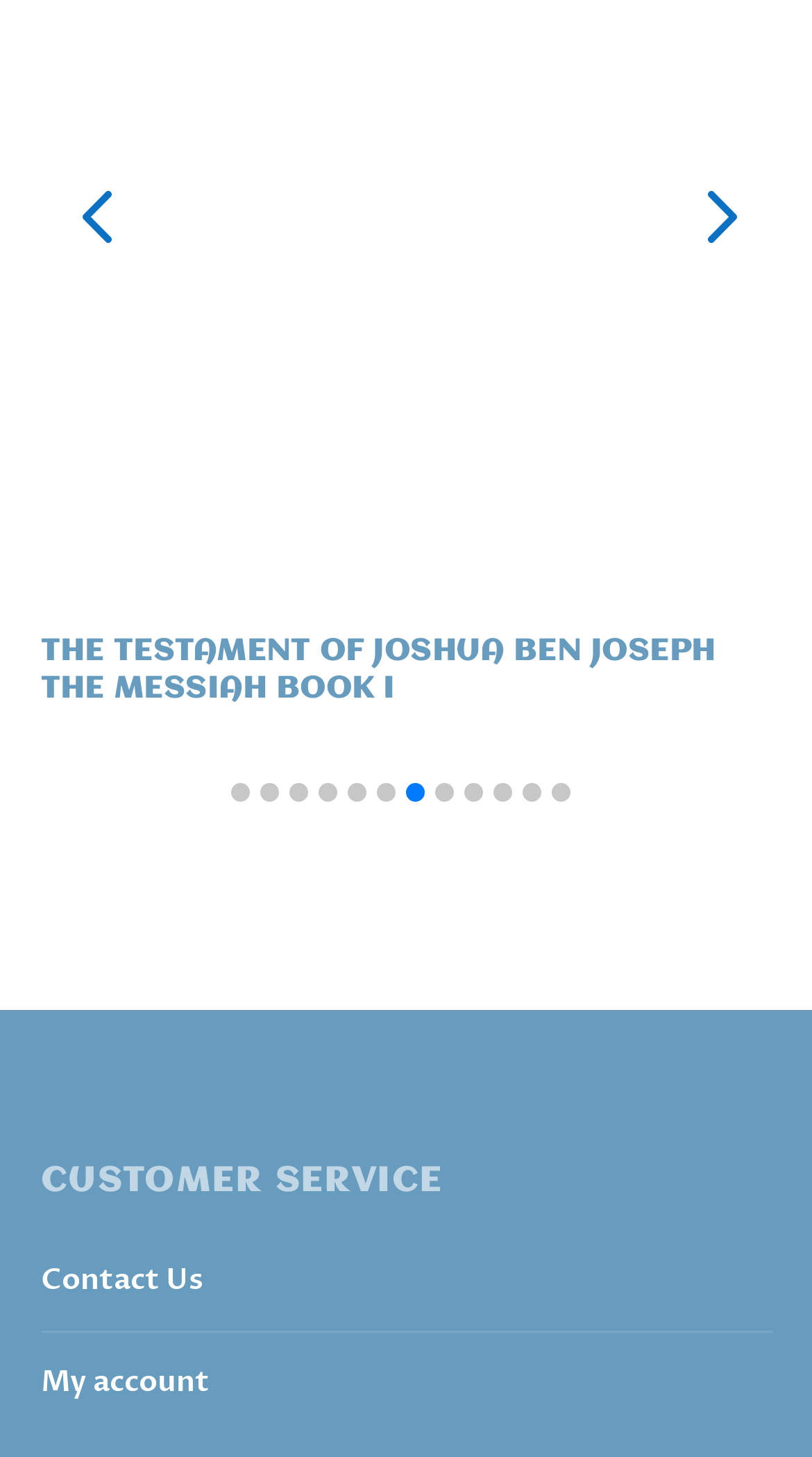How many links are there below the second heading?
From the details in the image, answer the question comprehensively.

The number of links below the second heading can be determined by counting the number of link elements which are located below the second heading element. There are two such links with bounding box coordinates ranging from [0.05, 0.865, 0.25, 0.892] to [0.05, 0.935, 0.258, 0.962].